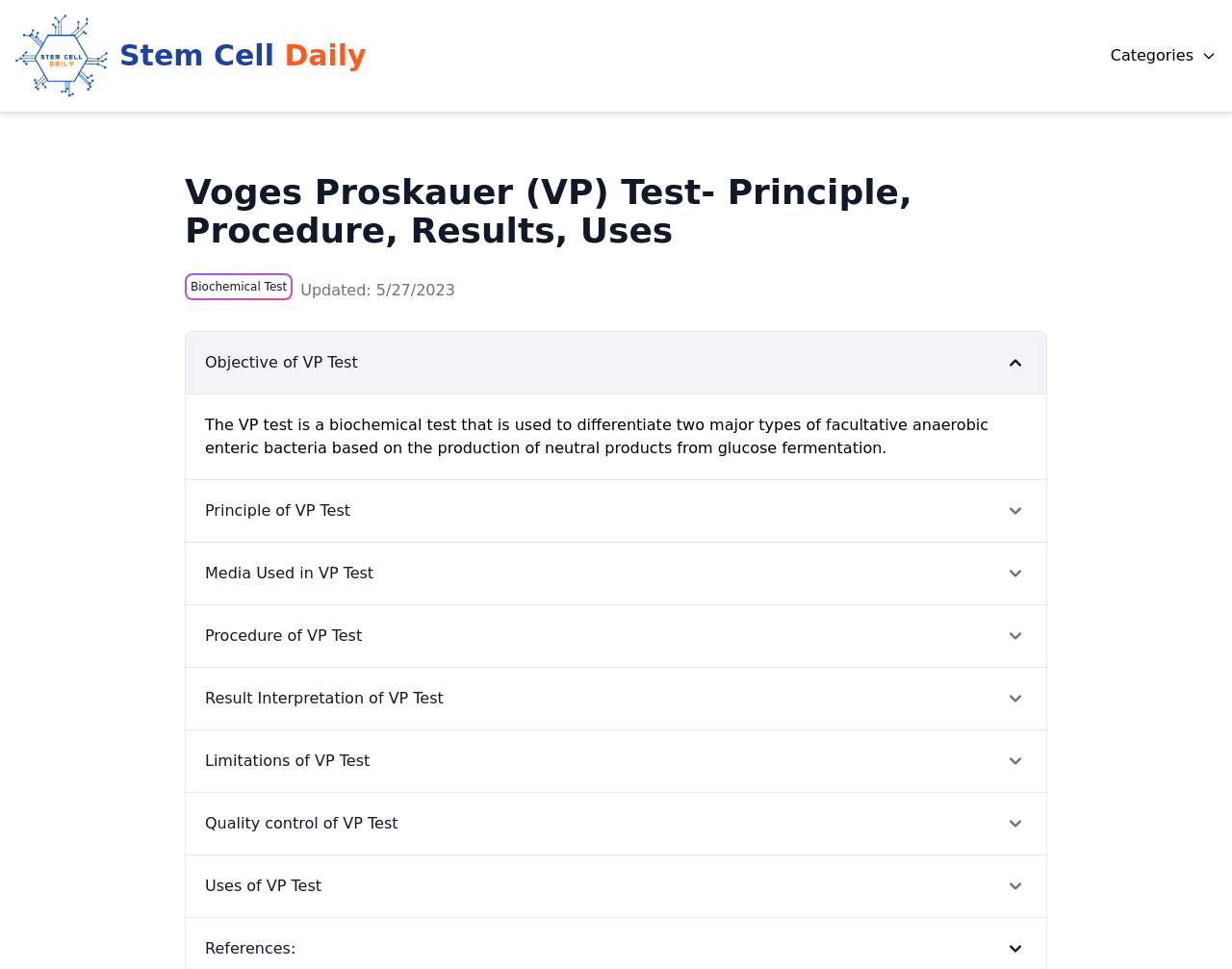Can you find the bounding box coordinates for the element that needs to be clicked to execute this instruction: "Explore the uses of VP Test"? The coordinates should be given as four float numbers between 0 and 1, i.e., [left, top, right, bottom].

[0.151, 0.882, 0.849, 0.946]